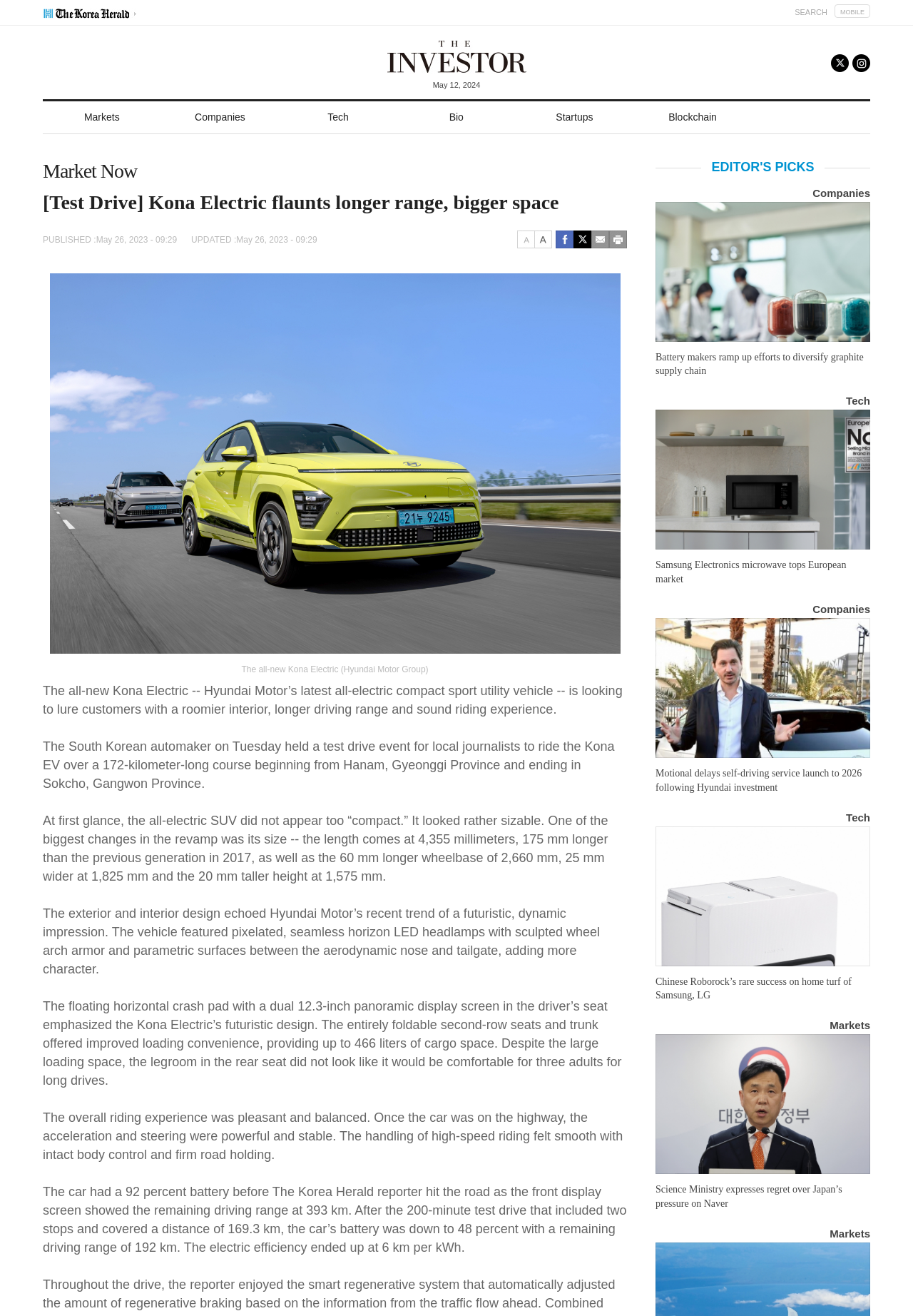Based on the image, give a detailed response to the question: What is the name of the car being tested?

The name of the car being tested is mentioned in the article as 'The all-new Kona Electric -- Hyundai Motor’s latest all-electric compact sport utility vehicle'.